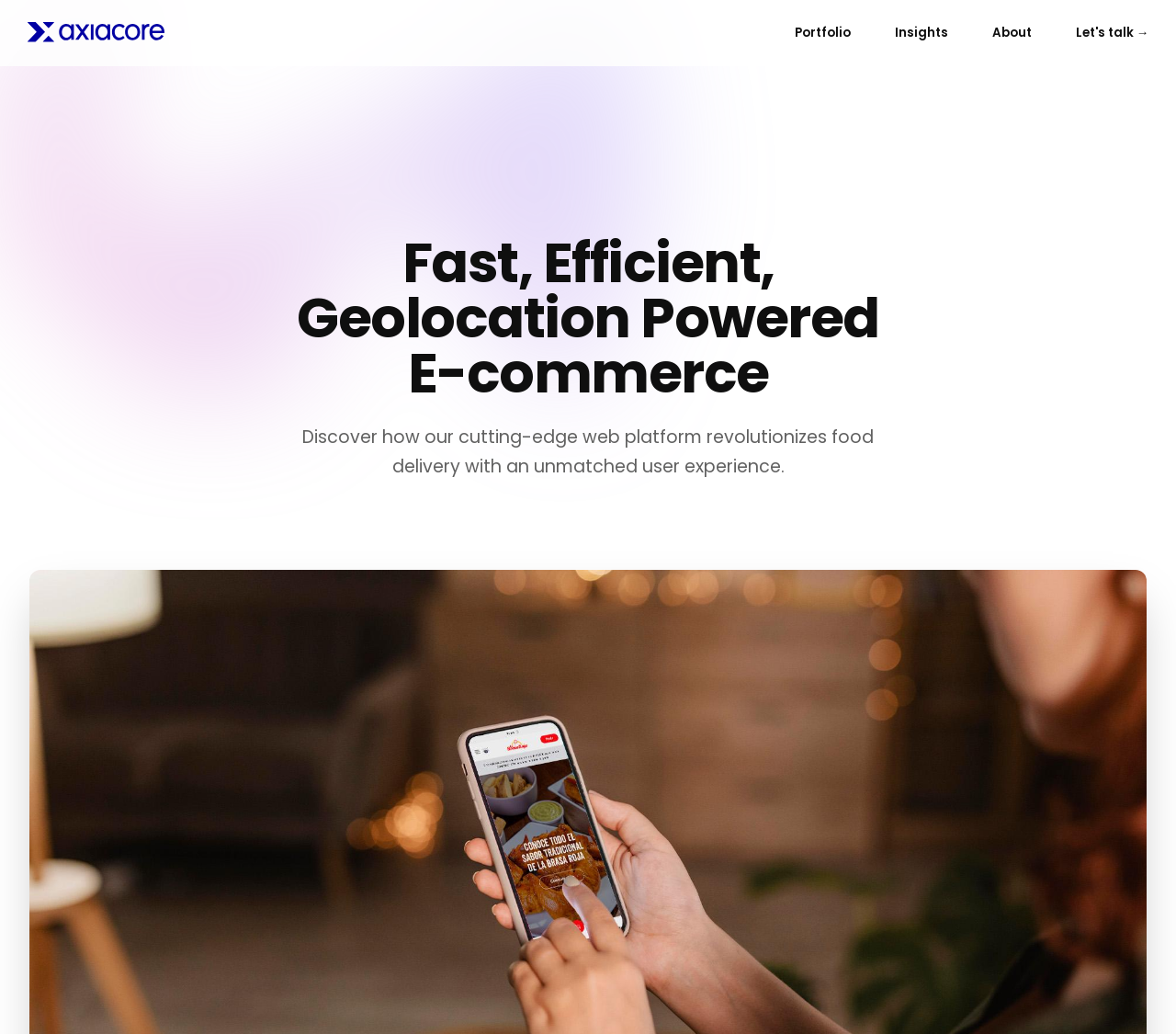Please give a succinct answer using a single word or phrase:
What is the theme of the e-commerce platform?

Geolocation powered